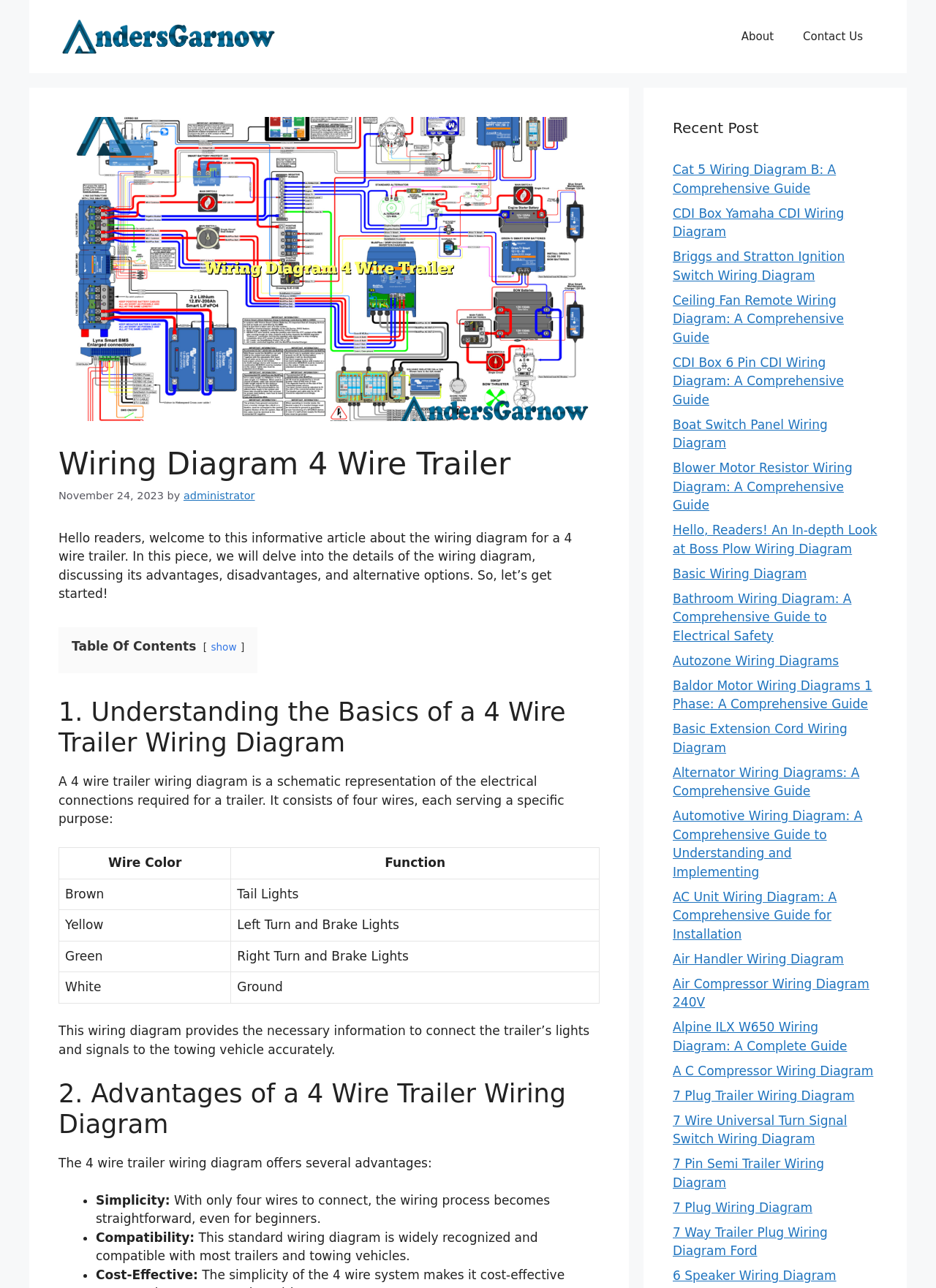How many wires are in the trailer wiring diagram?
Relying on the image, give a concise answer in one word or a brief phrase.

4